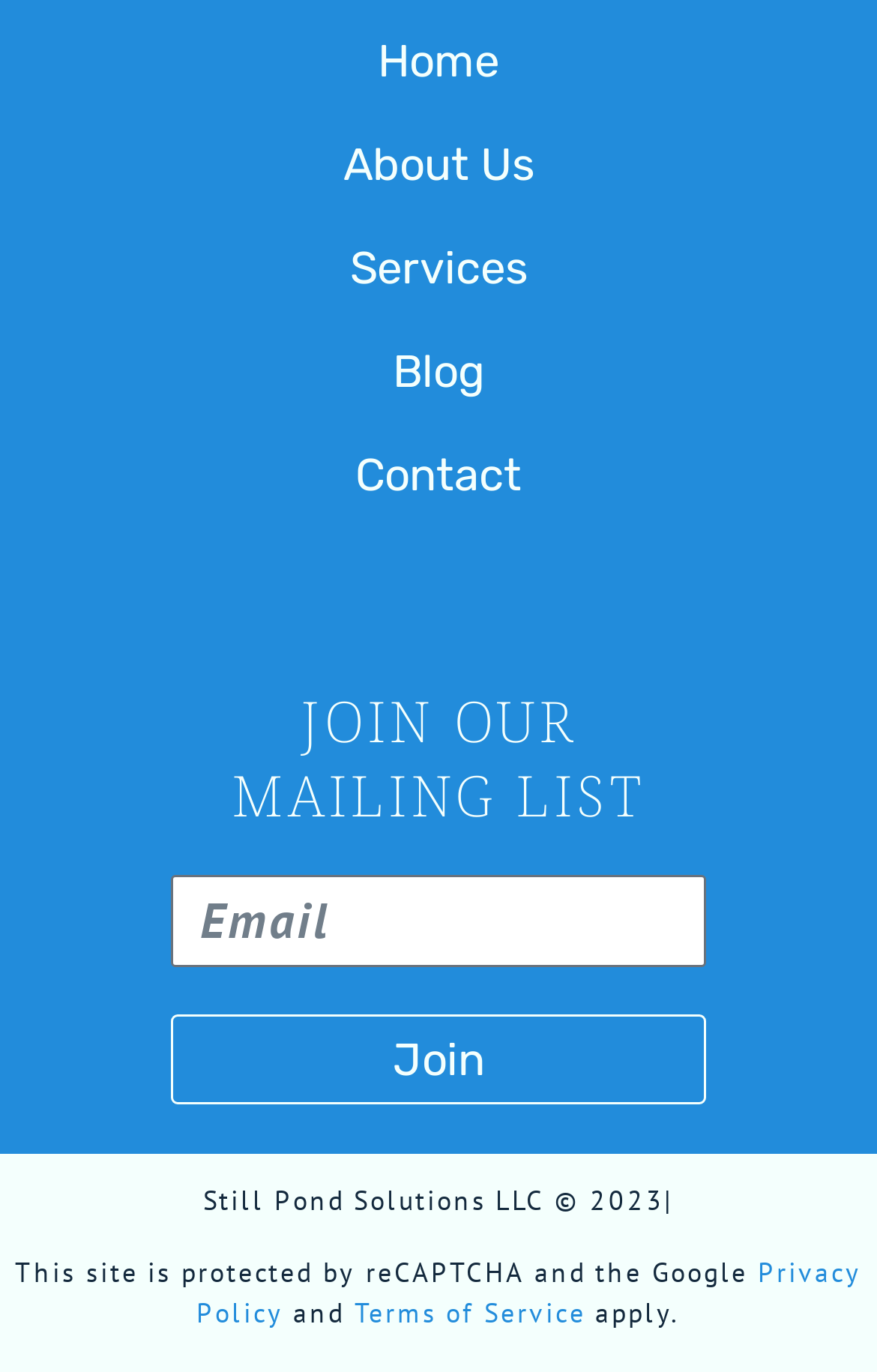What is the name of the company?
Answer the question with a single word or phrase, referring to the image.

Still Pond Solutions LLC